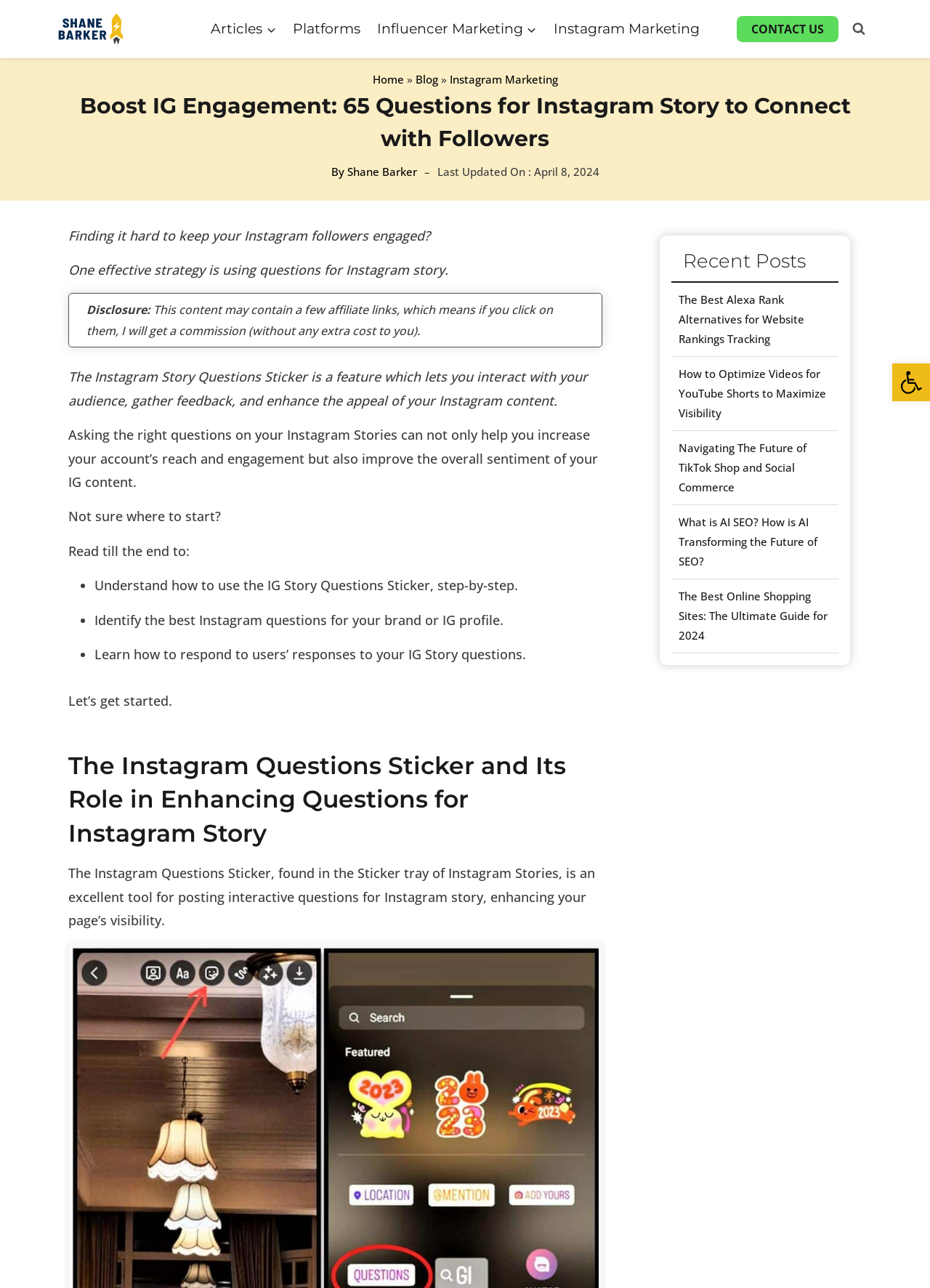What is the category of the article 'The Best Alexa Rank Alternatives for Website Rankings Tracking'?
Analyze the screenshot and provide a detailed answer to the question.

The article 'The Best Alexa Rank Alternatives for Website Rankings Tracking' is categorized under 'Platforms' as it is listed under the 'Platforms' link in the primary navigation menu.